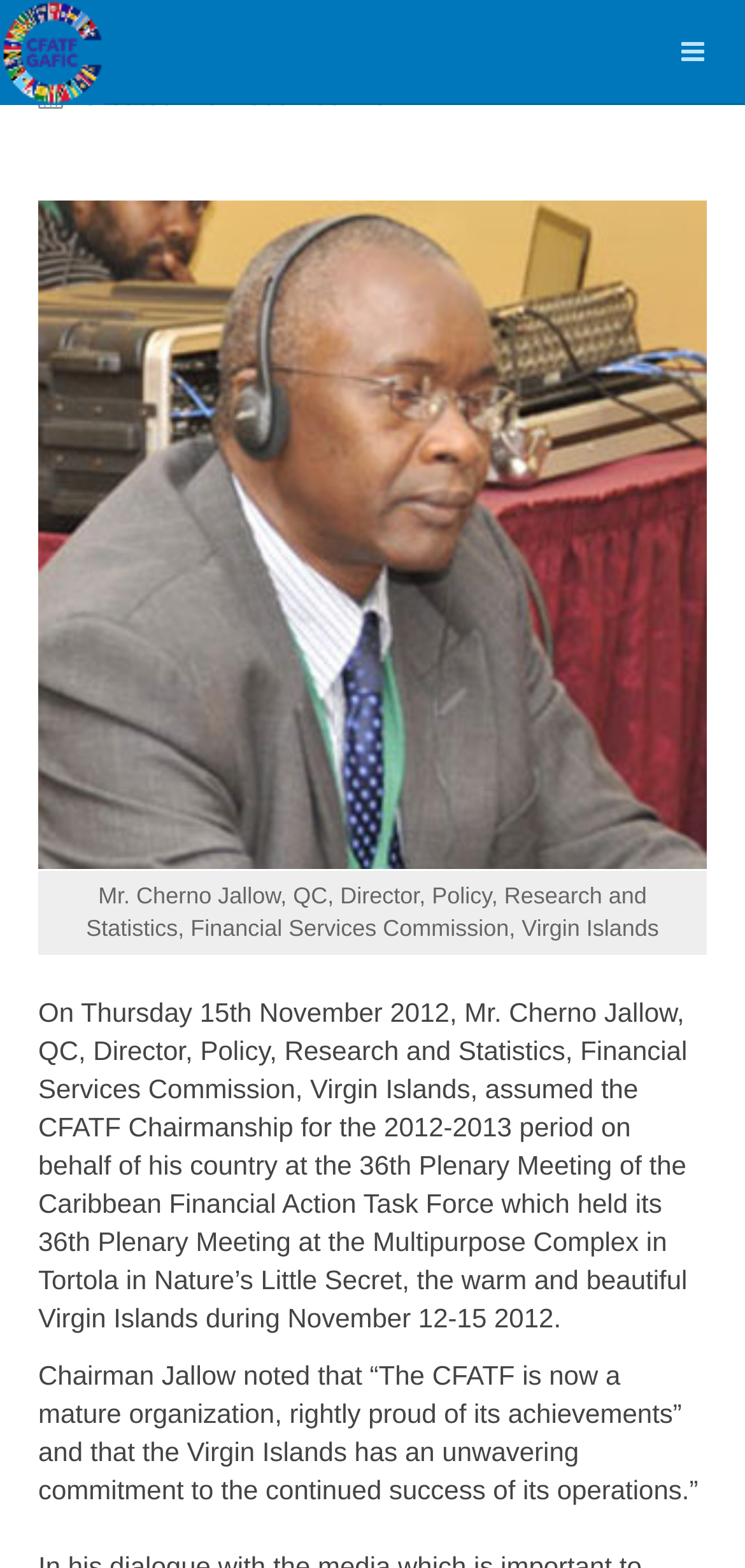What is the date of creation of the webpage content?
Use the image to answer the question with a single word or phrase.

10 December 2012